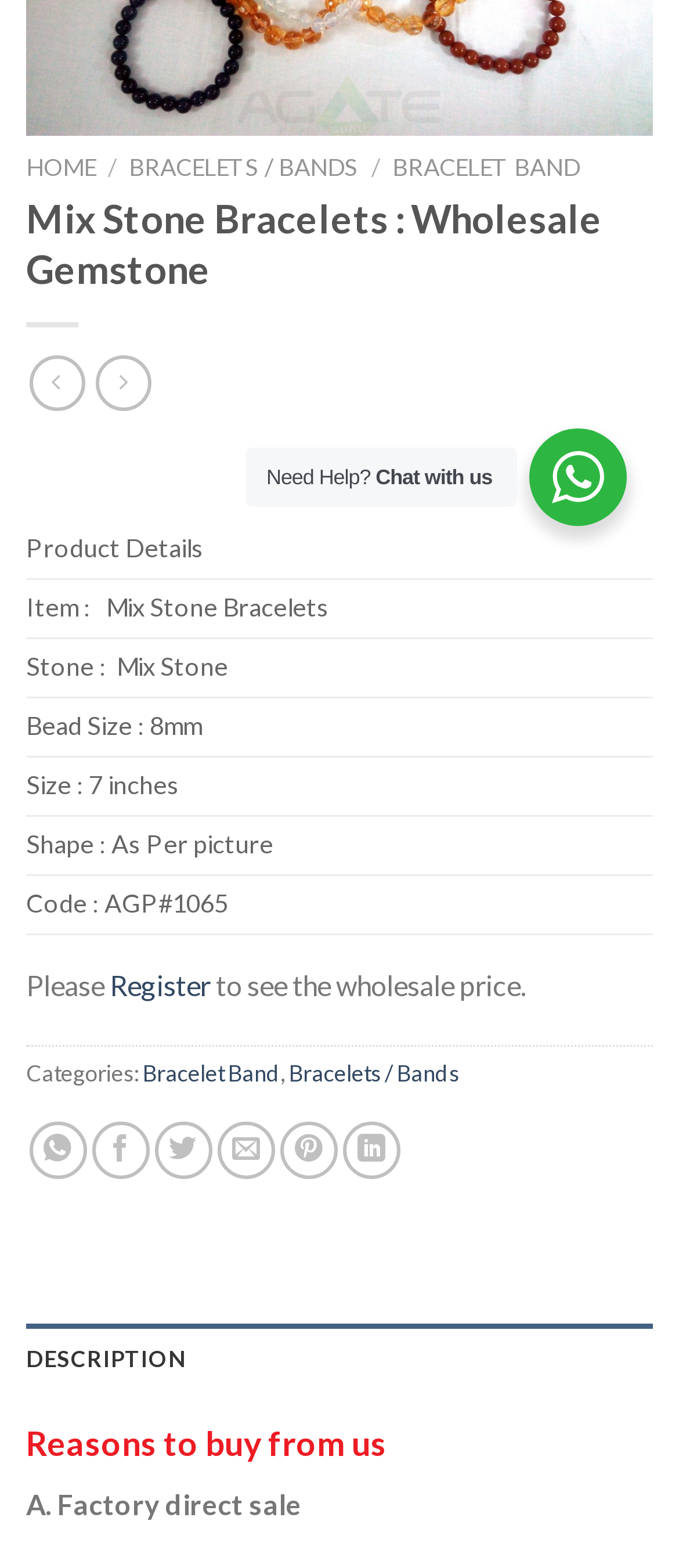Using the element description provided, determine the bounding box coordinates in the format (top-left x, top-left y, bottom-right x, bottom-right y). Ensure that all values are floating point numbers between 0 and 1. Element description: Bracelets / Bands

[0.426, 0.675, 0.677, 0.693]